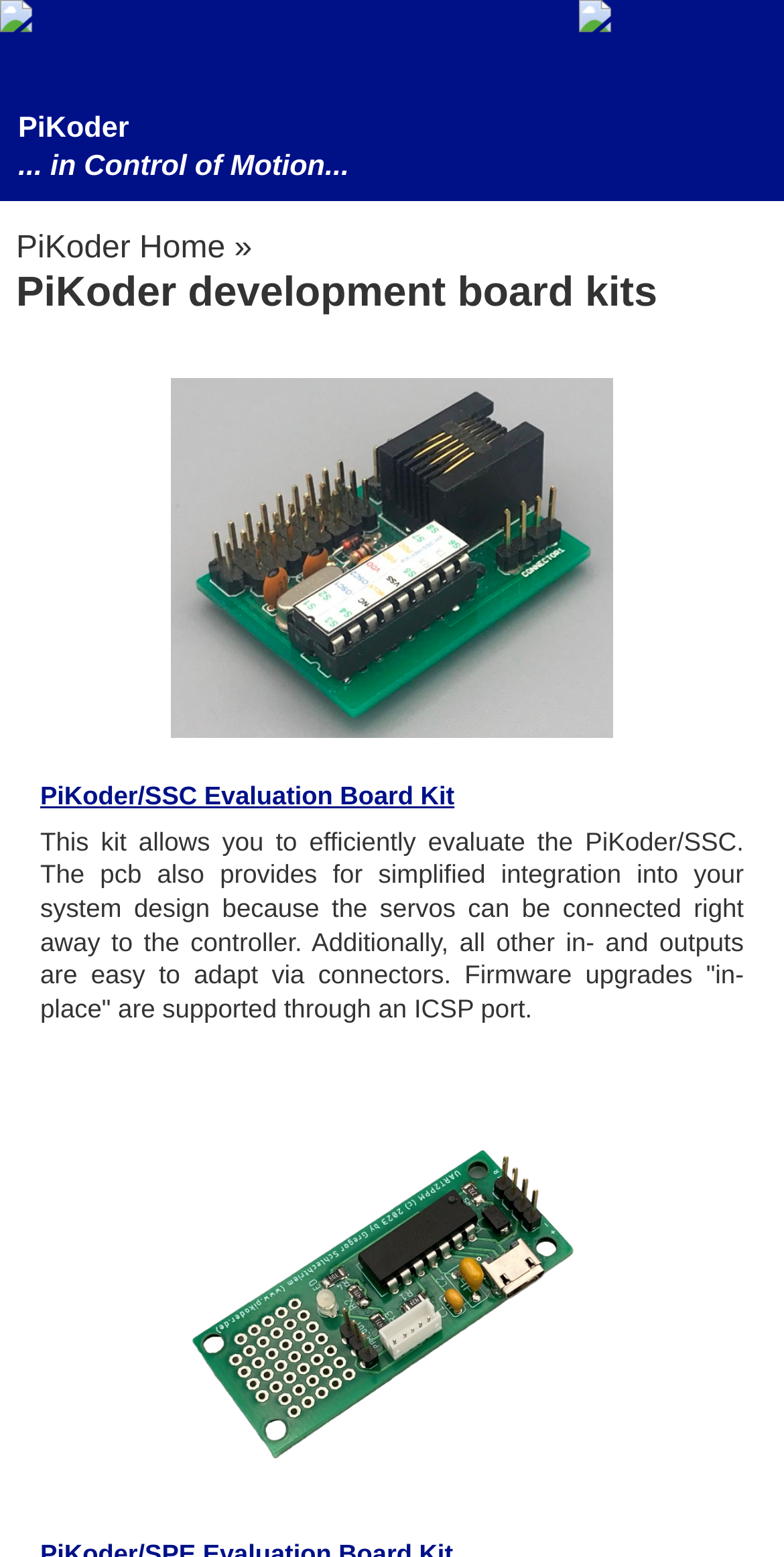Detail the various sections and features present on the webpage.

The webpage is about PiKoder kits overview. At the top, there is a heading "PiKoder Home »" with a link to "PiKoder Home" on the left side. Below it, there is another heading "PiKoder development board kits" with a link to the same name on the left side. 

On the left side, there is a logo of "PiKoder" with an image, and below it, there is a text "PiKoder" and another text "... in Control of Motion...". 

On the right side, there are three links: "Deutsch" at the top, "Shopping cart" at the top right corner with an image, and "PiKoder Home" at the top left corner. 

In the main content area, there are two sections. The first section has a link to "PiKoder/SSC evaluation board" with an image on the right side, and a heading "PiKoder/SSC Evaluation Board Kit" below it. There is a description of the kit, which explains that it allows efficient evaluation of the PiKoder/SSC, and provides simplified integration into system design. 

The second section has a link to "Go to PiKoder/SPE kit" and is located below the first section.